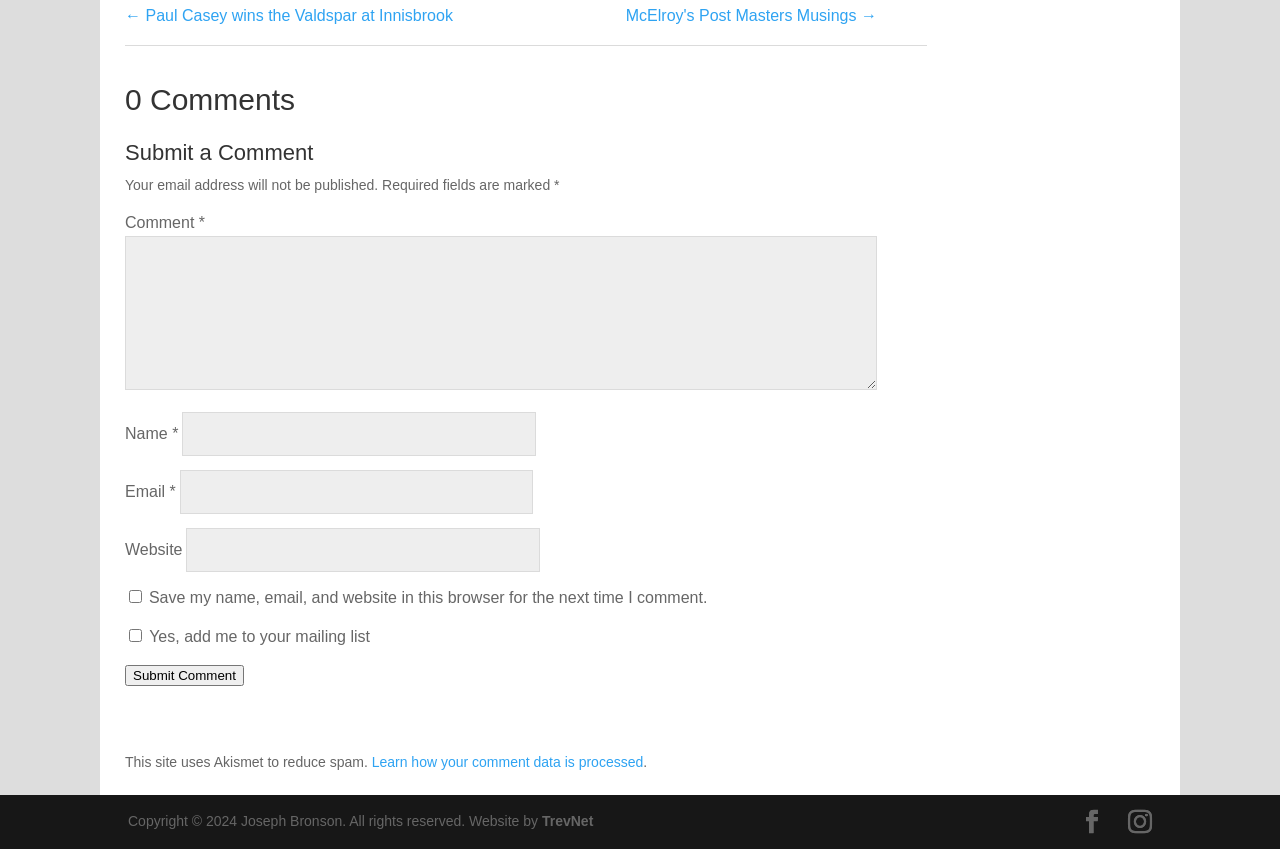Give a concise answer using one word or a phrase to the following question:
What is the option to save user information for future comments?

Save my name, email, and website in this browser